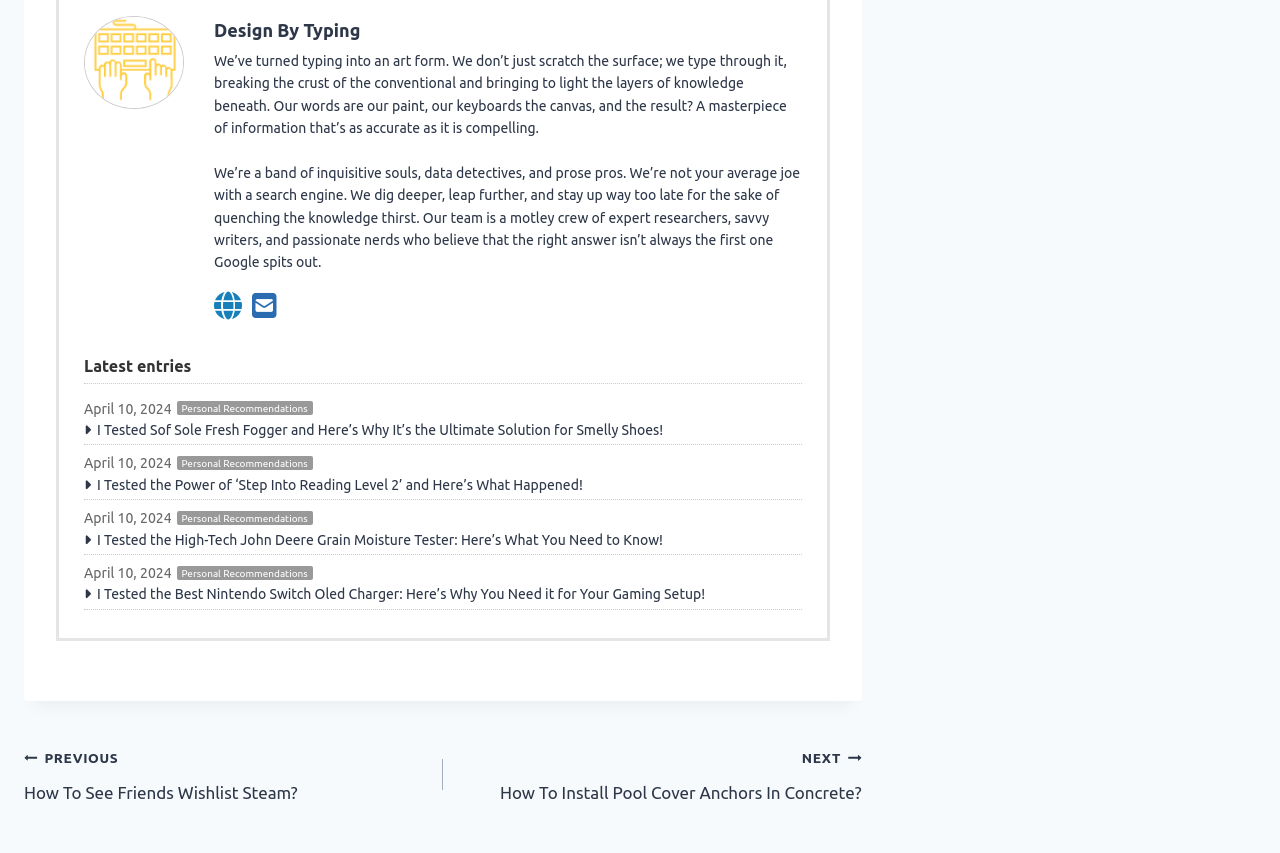Locate the bounding box coordinates of the region to be clicked to comply with the following instruction: "Read 'We’ve turned typing into an art form...' description". The coordinates must be four float numbers between 0 and 1, in the form [left, top, right, bottom].

[0.167, 0.062, 0.615, 0.16]